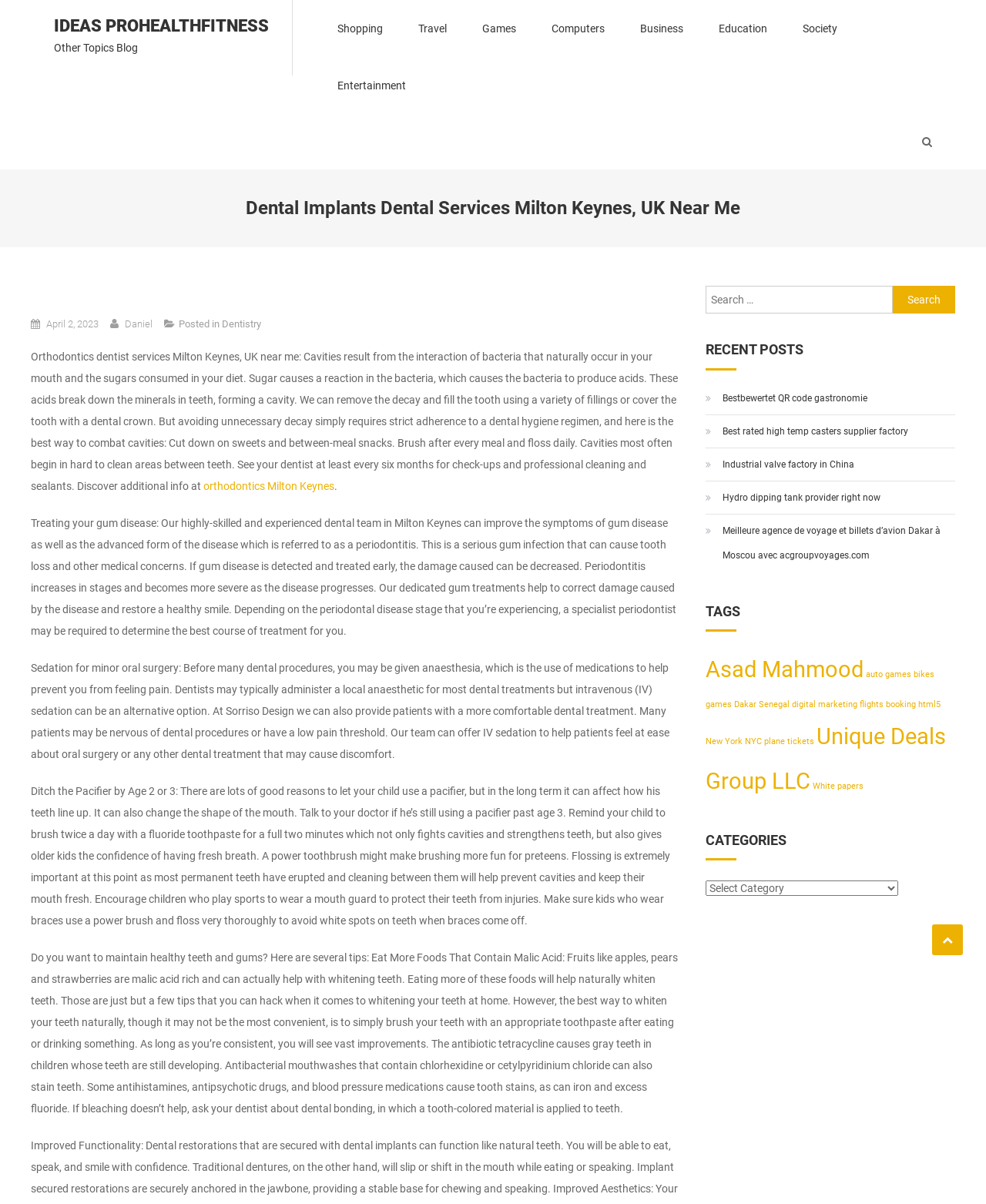What is the purpose of IV sedation in dental treatments?
Can you offer a detailed and complete answer to this question?

According to the webpage, IV sedation is an alternative option to help patients feel more comfortable during oral surgery or other dental treatments that may cause discomfort.